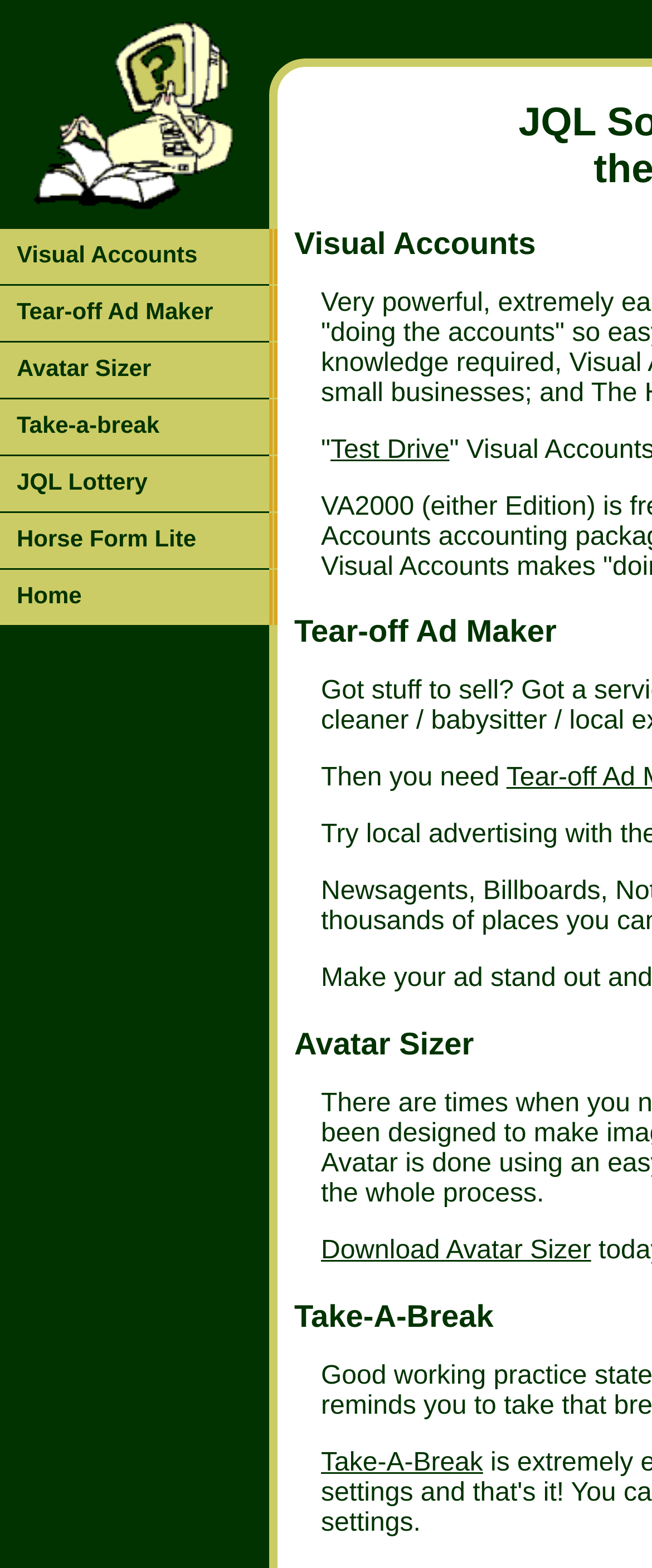Answer the question below in one word or phrase:
What is the position of the 'Home' link?

Below 'Horse Form Lite'